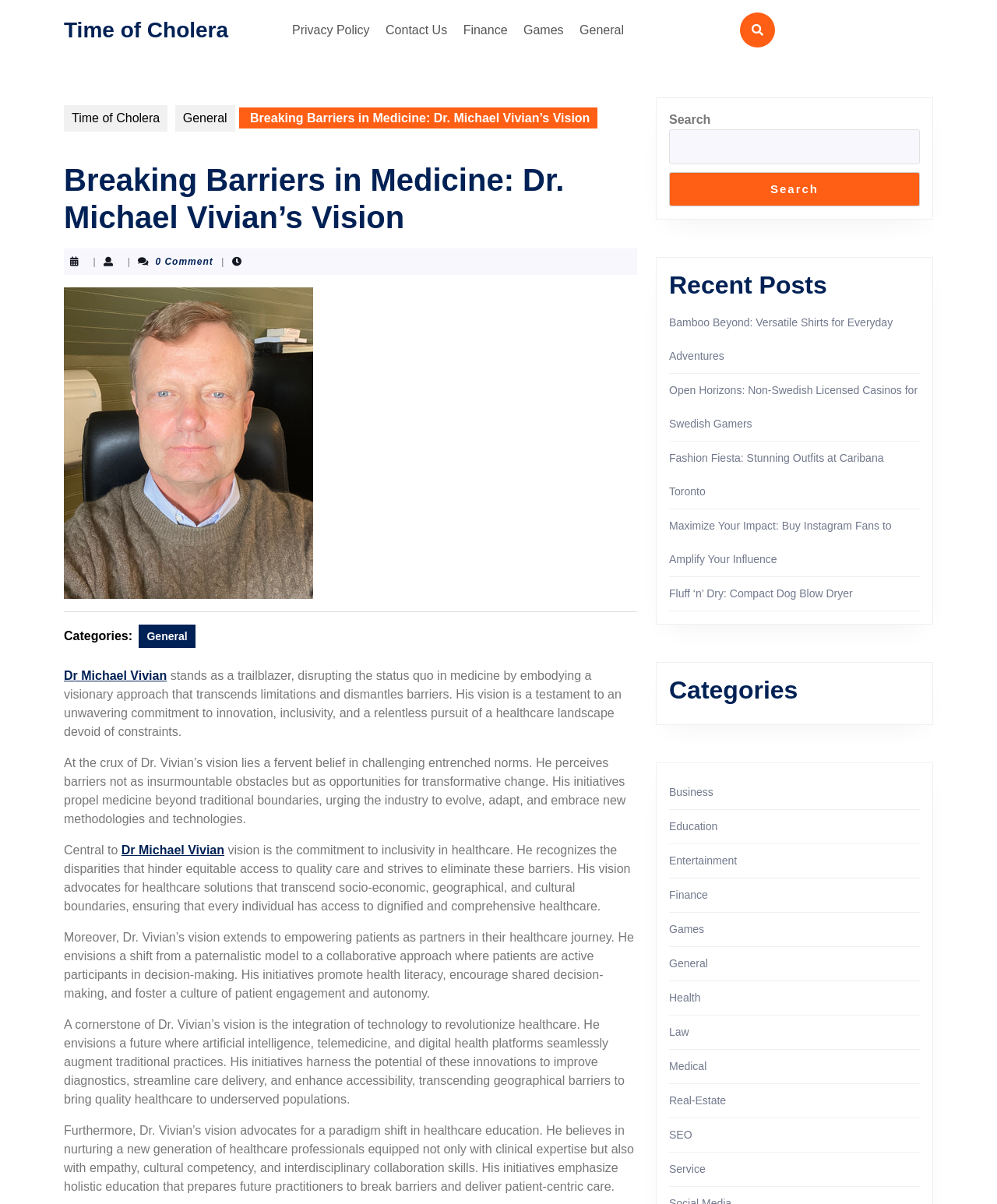Given the webpage screenshot and the description, determine the bounding box coordinates (top-left x, top-left y, bottom-right x, bottom-right y) that define the location of the UI element matching this description: Entertainment

[0.671, 0.709, 0.739, 0.72]